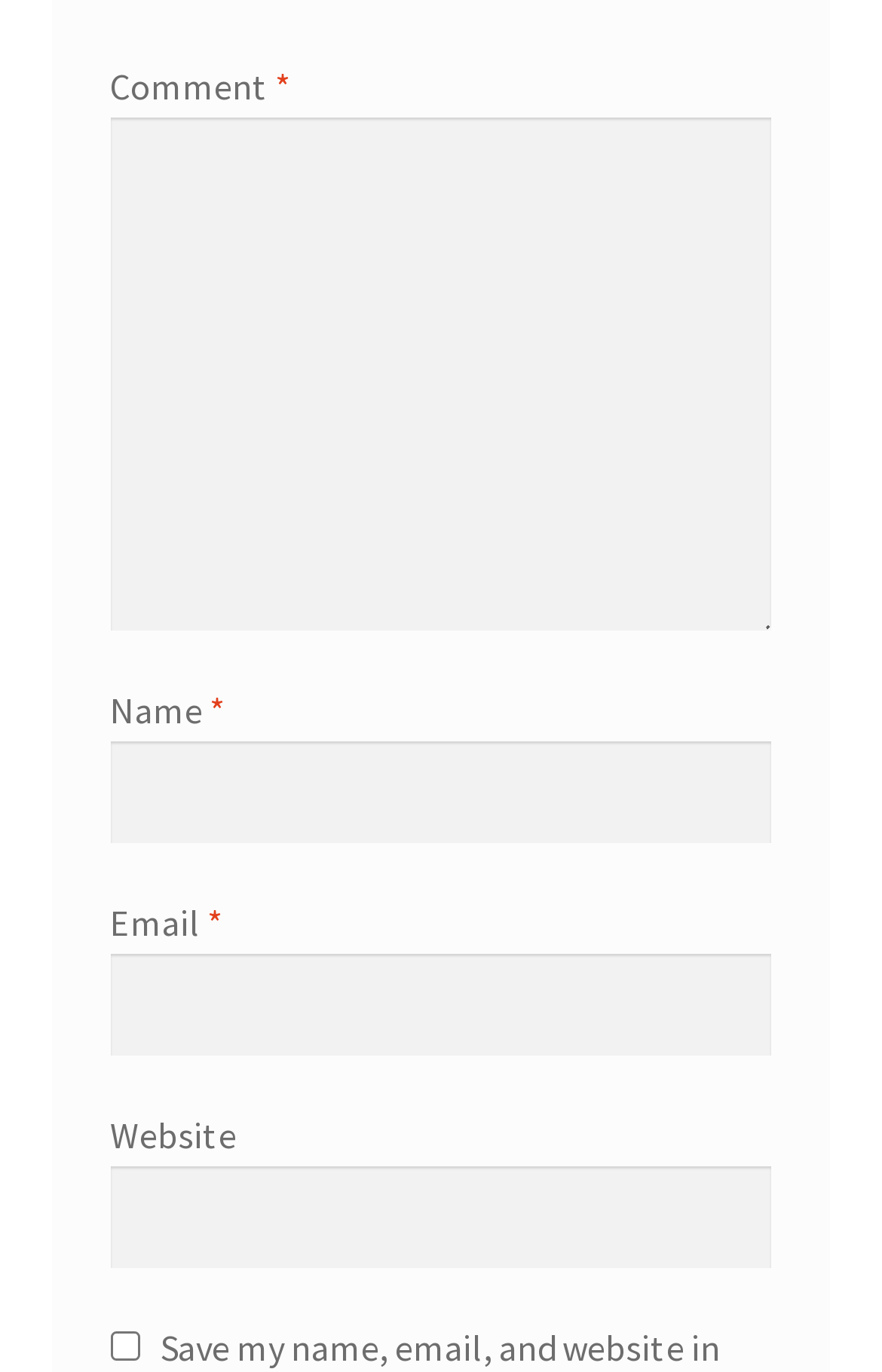What is the purpose of the checkbox?
Use the image to answer the question with a single word or phrase.

Save comment info